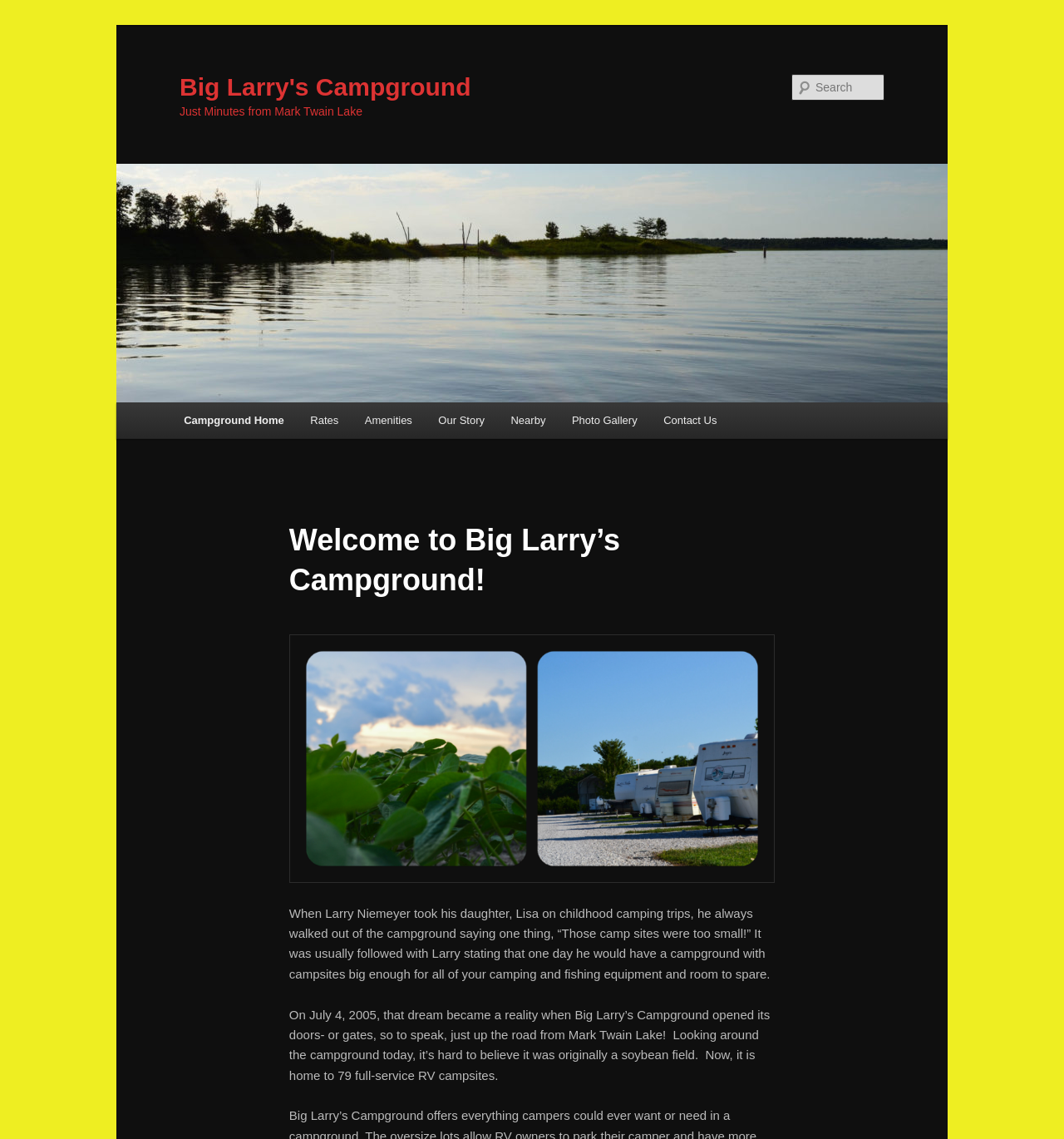Find the bounding box coordinates of the area to click in order to follow the instruction: "Schedule a consultation".

None